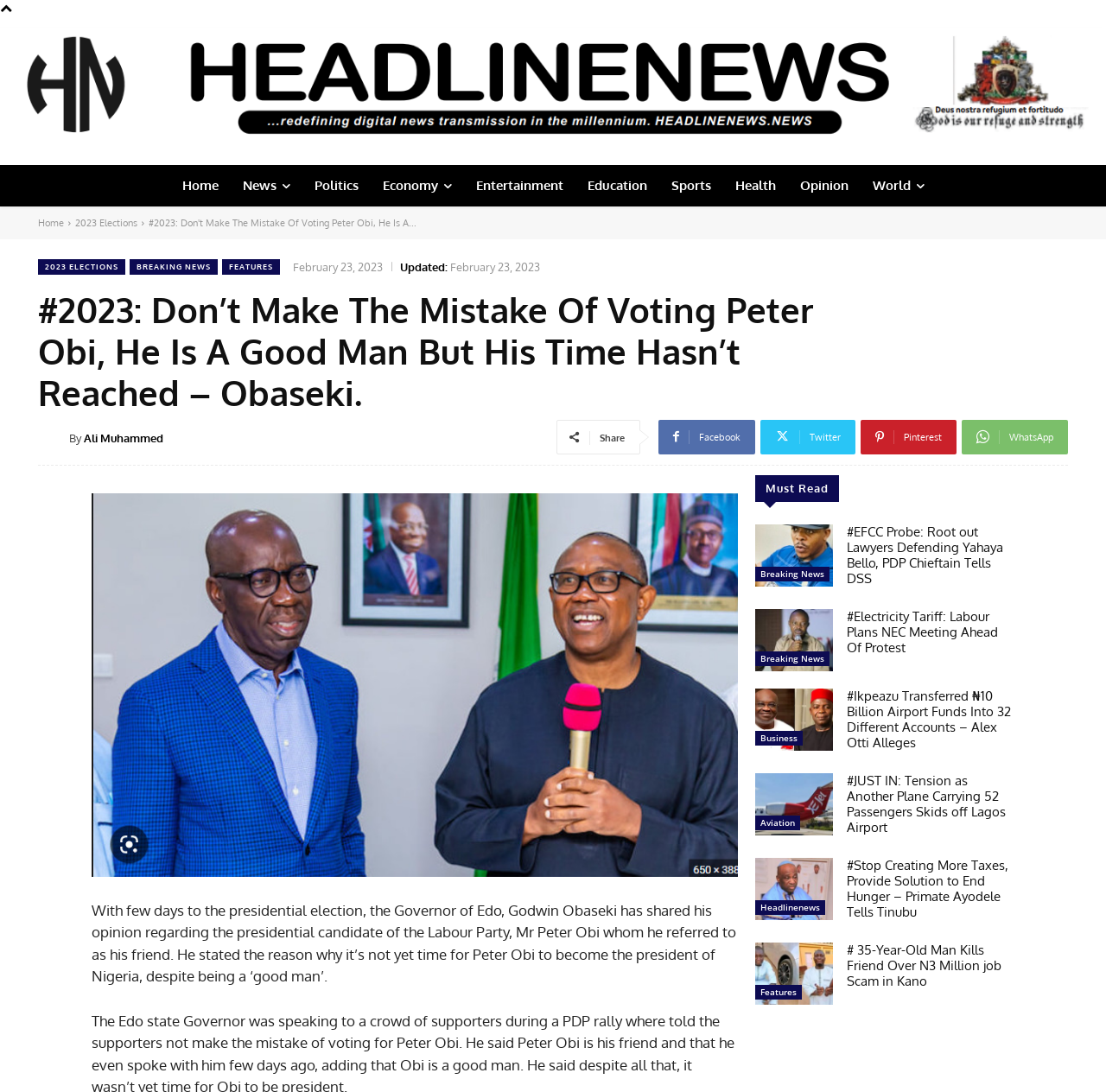Answer the question below using just one word or a short phrase: 
Who is the author of the news article?

Ali Muhammed